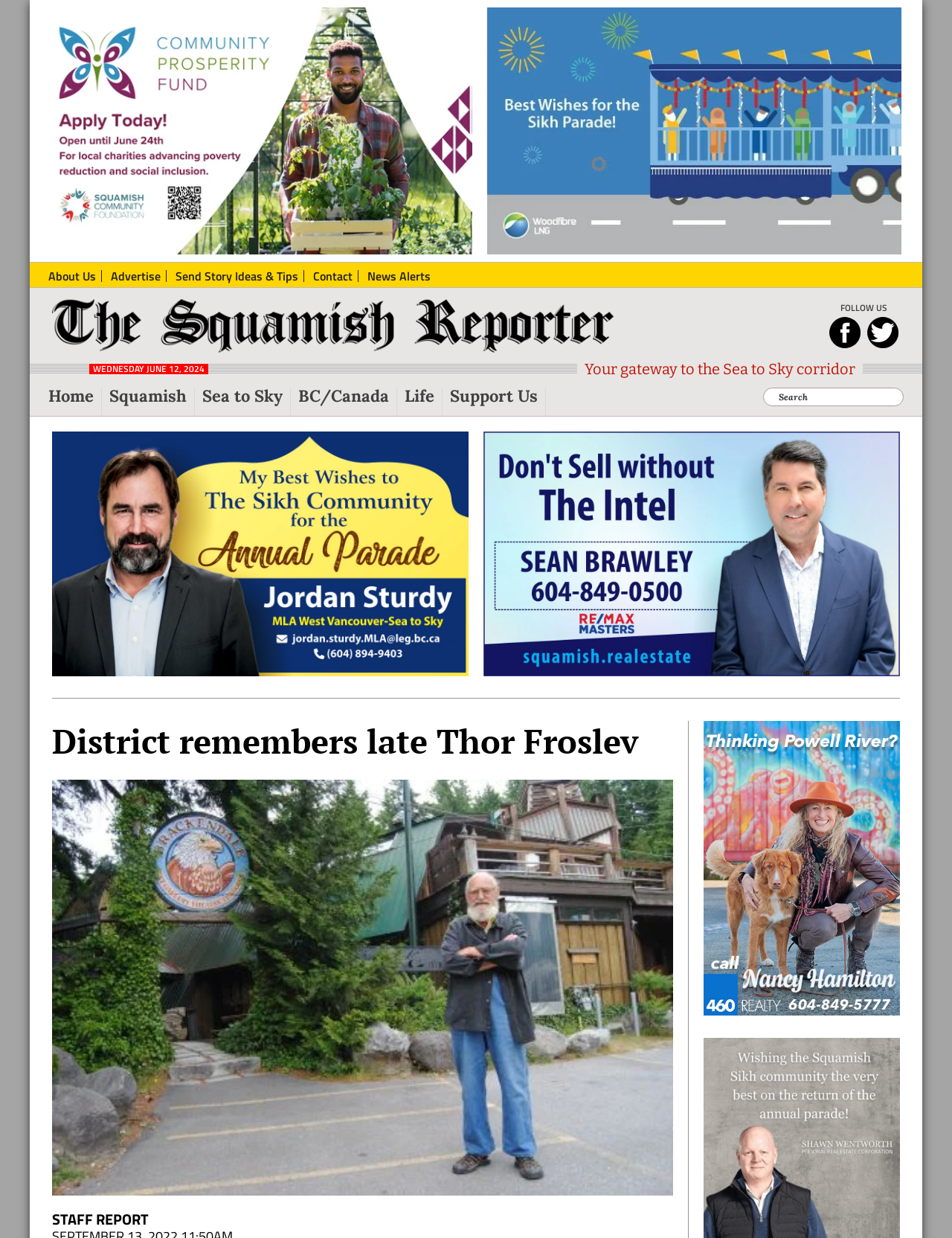Locate the bounding box coordinates of the segment that needs to be clicked to meet this instruction: "View the 'District remembers late Thor Froslev' article".

[0.055, 0.583, 0.707, 0.615]